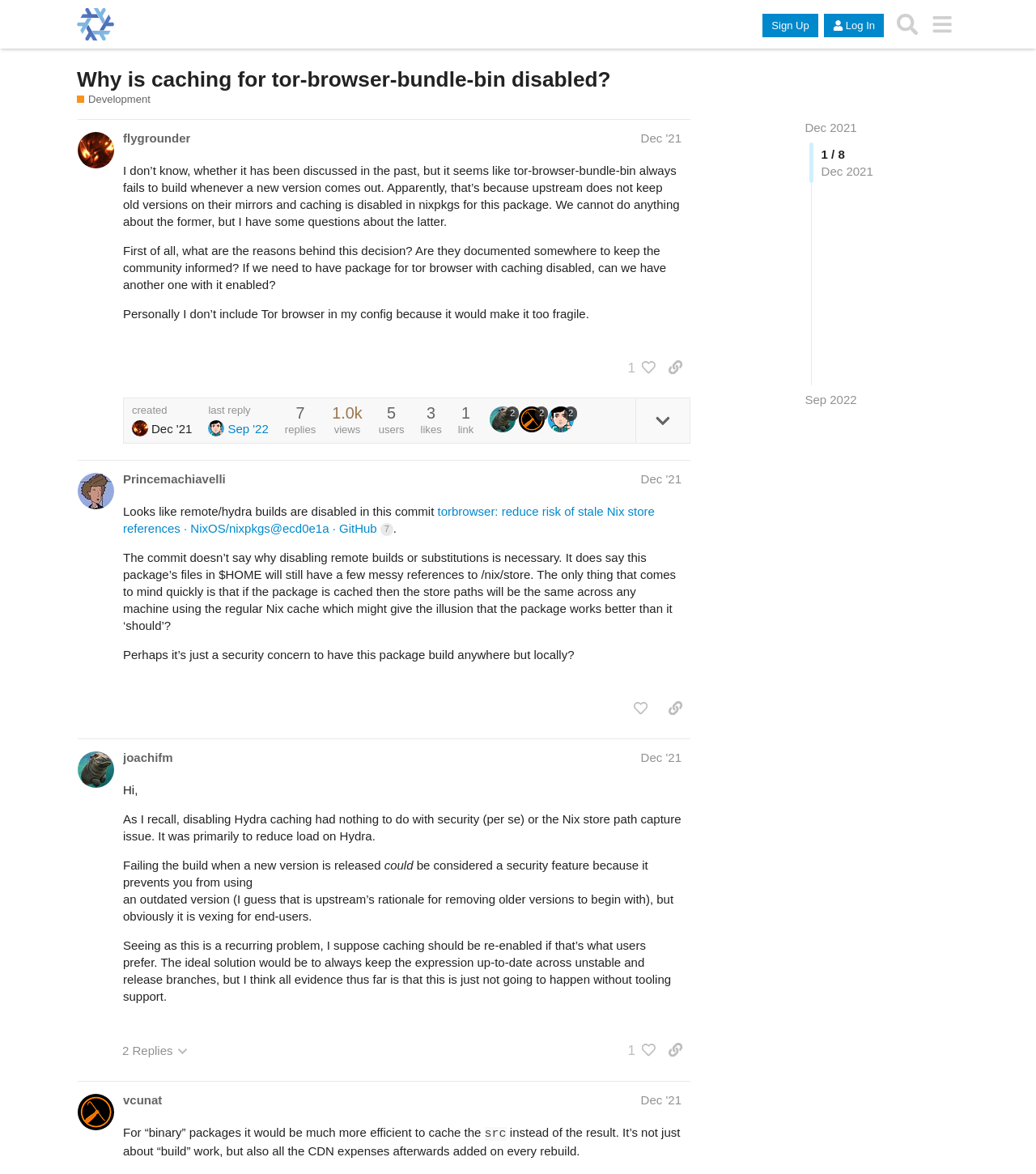Utilize the information from the image to answer the question in detail:
How many posts are there in this discussion?

There are three regions on the webpage labeled as 'post #1', 'post #2', and 'post #3', each containing a discussion post, indicating that there are three posts in this discussion.